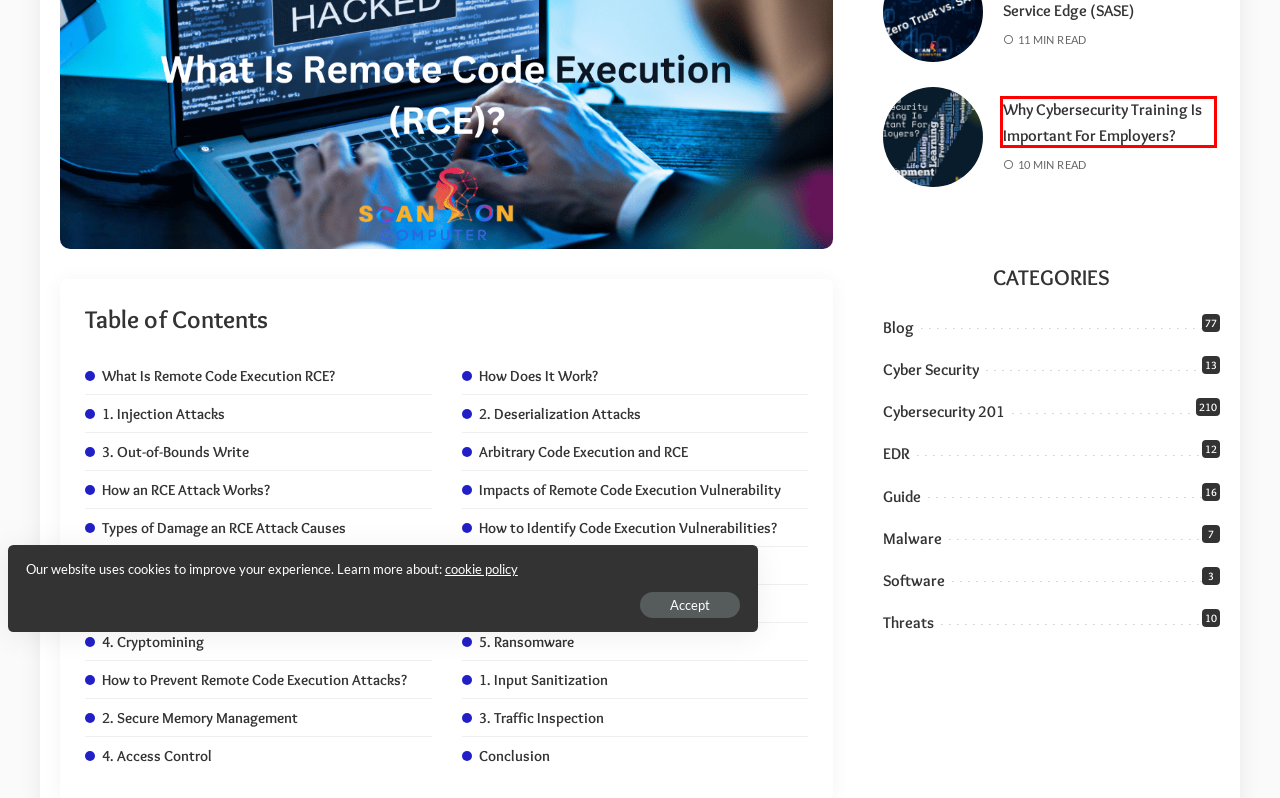You are looking at a screenshot of a webpage with a red bounding box around an element. Determine the best matching webpage description for the new webpage resulting from clicking the element in the red bounding box. Here are the descriptions:
A. What Is Network Security? | Scan On Computer
B. Why Cybersecurity Training Is Important For Employers?
C. Software - Scan On Computer
D. EDR - Scan On Computer
E. Blog - Scan On Computer
F. What Is Remote Desktop Protocol (RDP)? | Scan On Computer
G. Threats - Scan On Computer
H. Malware - Scan On Computer

B